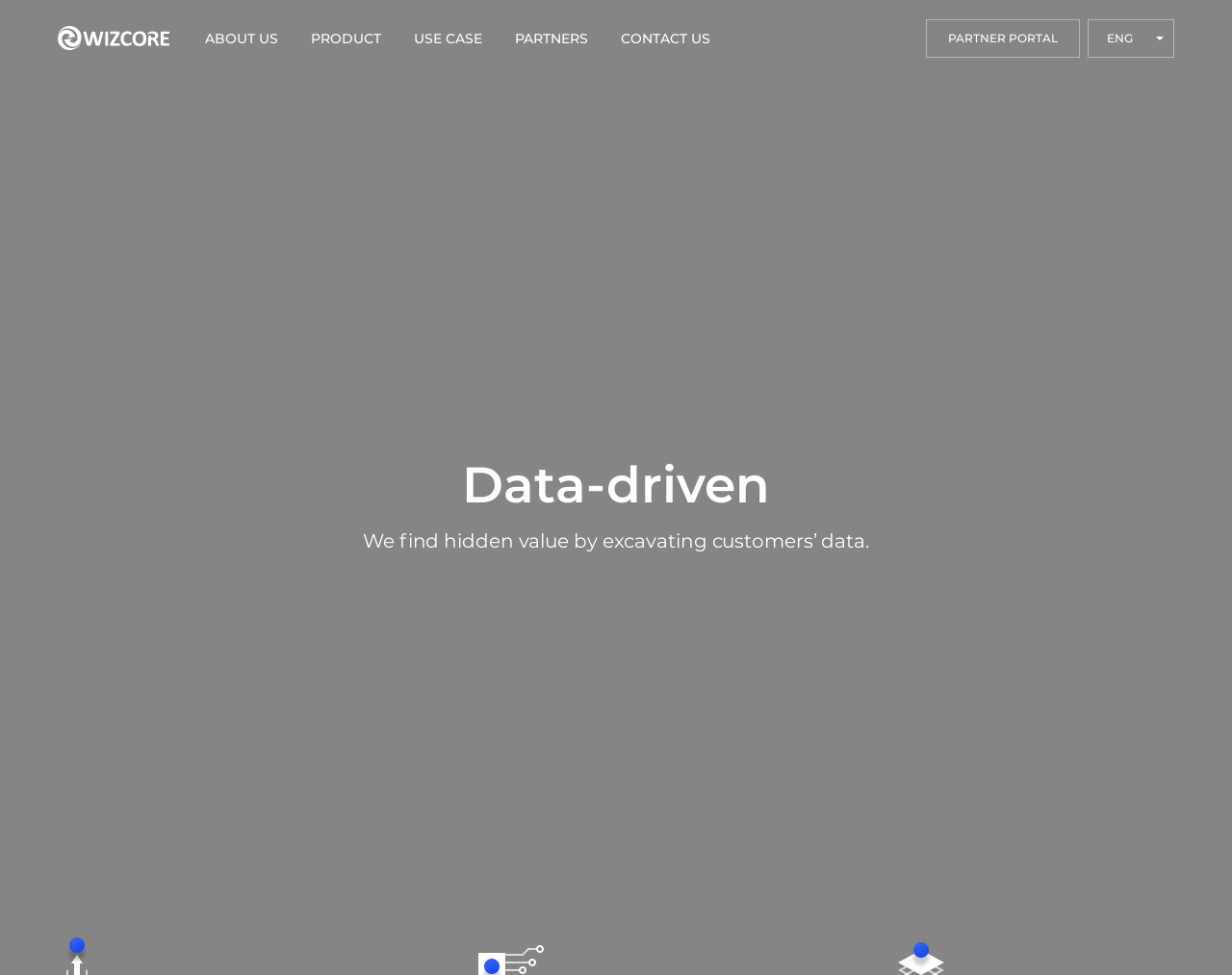Identify the bounding box of the UI element described as follows: "PARTNER PORTAL". Provide the coordinates as four float numbers in the range of 0 to 1 [left, top, right, bottom].

[0.752, 0.02, 0.877, 0.059]